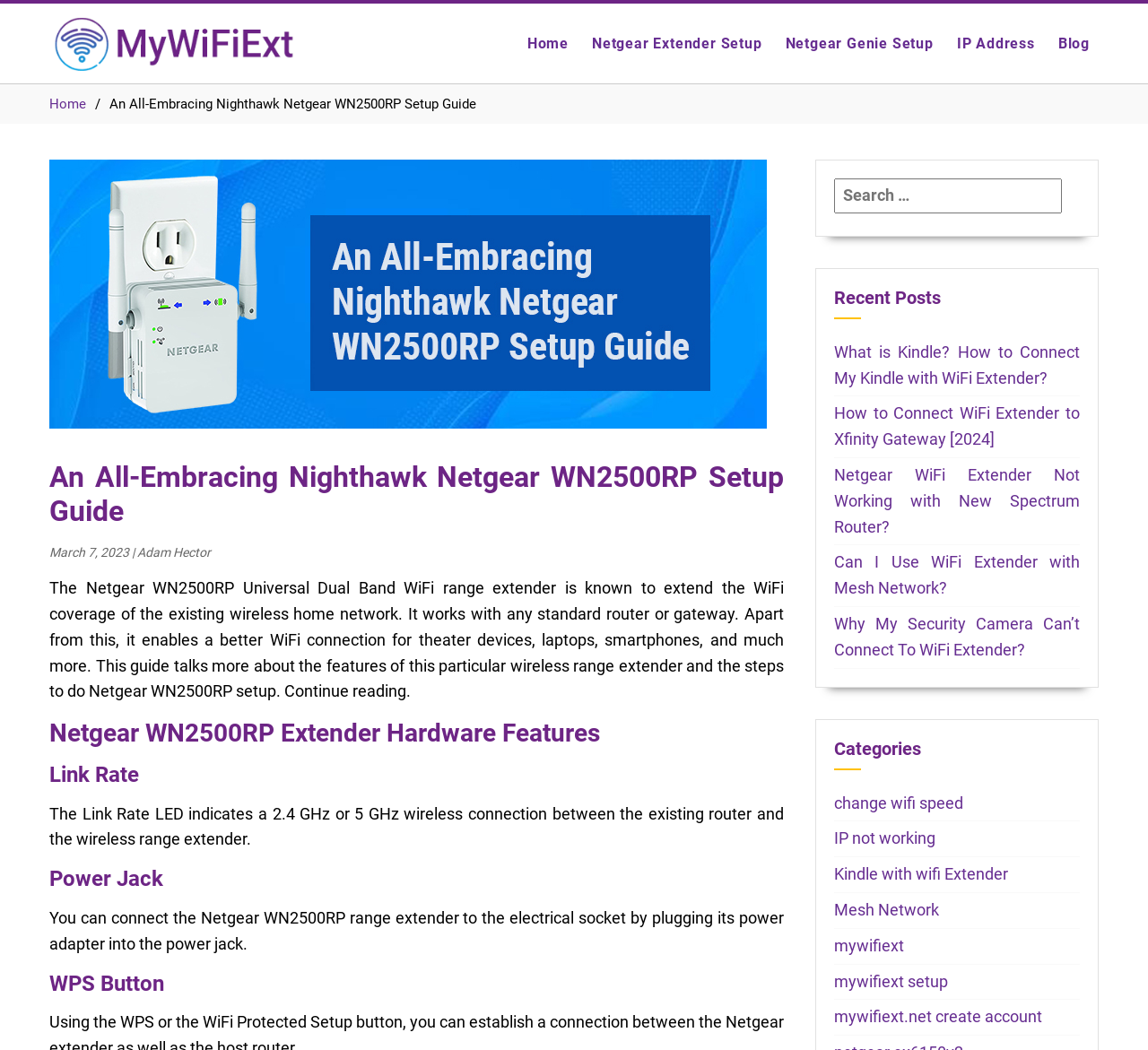Identify the bounding box coordinates of the clickable region necessary to fulfill the following instruction: "Call the phone number". The bounding box coordinates should be four float numbers between 0 and 1, i.e., [left, top, right, bottom].

None